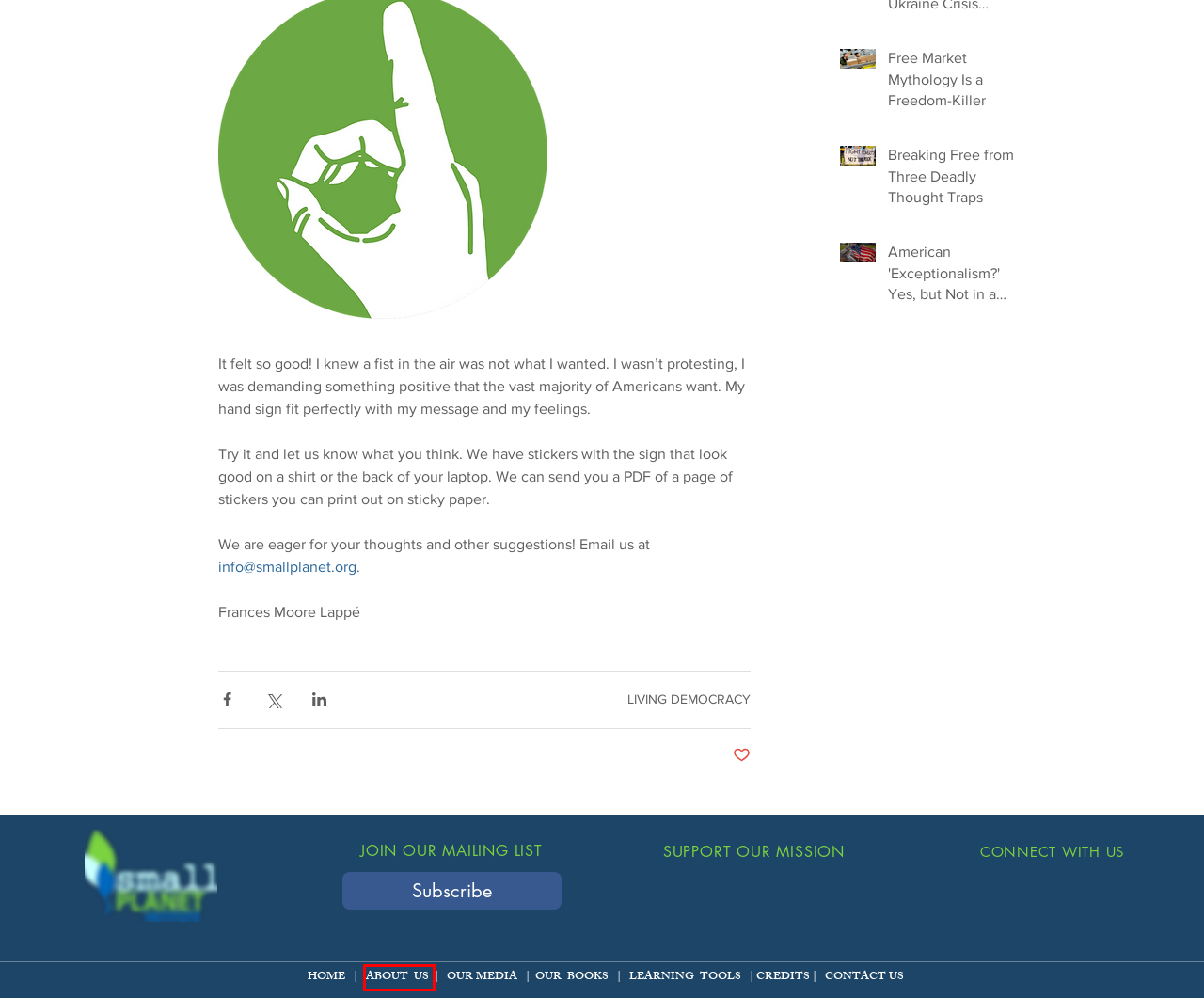Review the screenshot of a webpage that includes a red bounding box. Choose the most suitable webpage description that matches the new webpage after clicking the element within the red bounding box. Here are the candidates:
A. Free Market Mythology Is a Freedom-Killer
B. Books | Small Planet Institute
C. American 'Exceptionalism?' Yes, but Not in a Good Way
D. Breaking Free from Three Deadly Thought Traps
E. About Us | Small Planet Institute
F. Contact Us | Small Planet Institute
G. Small Planet Institute
H. Small Planet Institute, Cambridge, MA

E